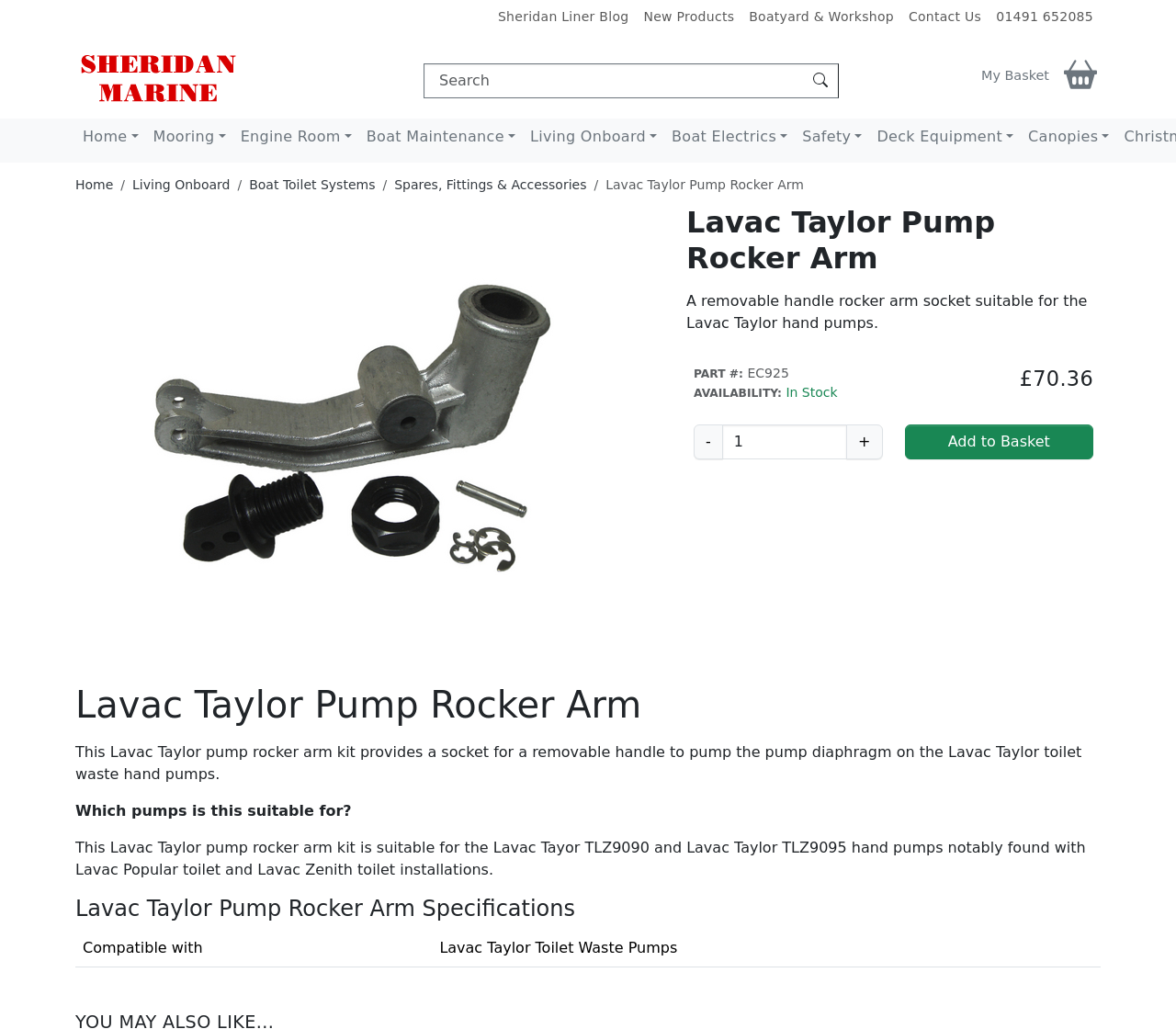What is the main heading displayed on the webpage? Please provide the text.

Lavac Taylor Pump Rocker Arm